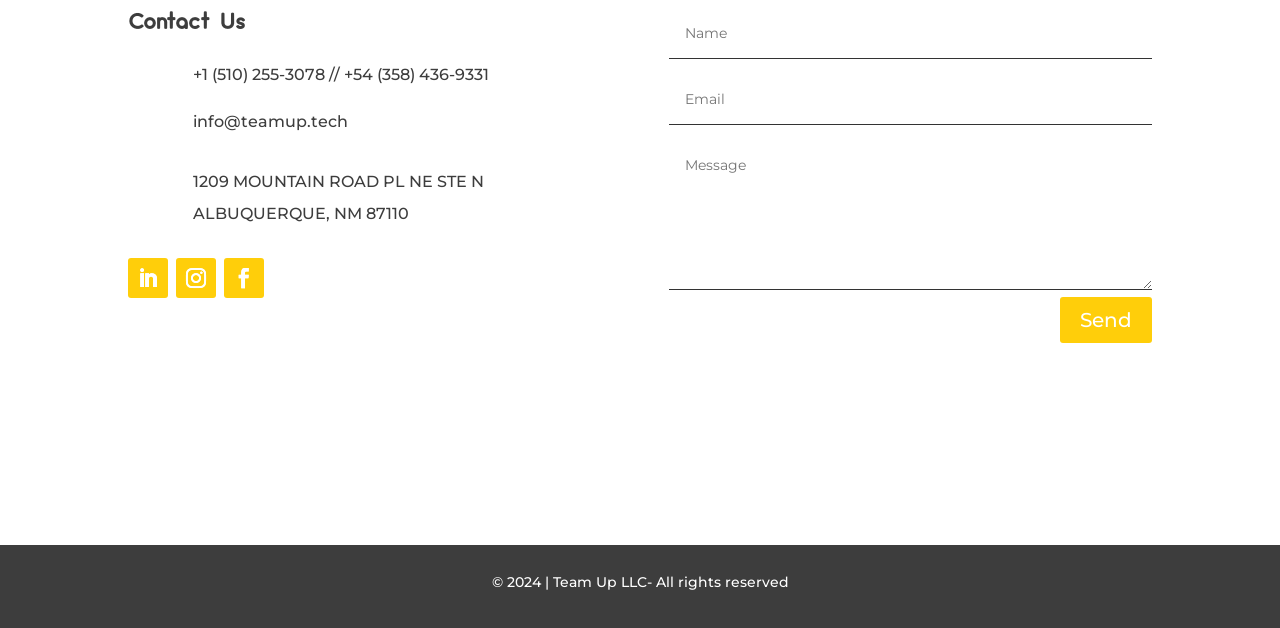What is the email address of Team Up LLC?
Provide an in-depth and detailed explanation in response to the question.

The email address can be found in the third layout table, which contains a static text element with the email address info@teamup.tech.